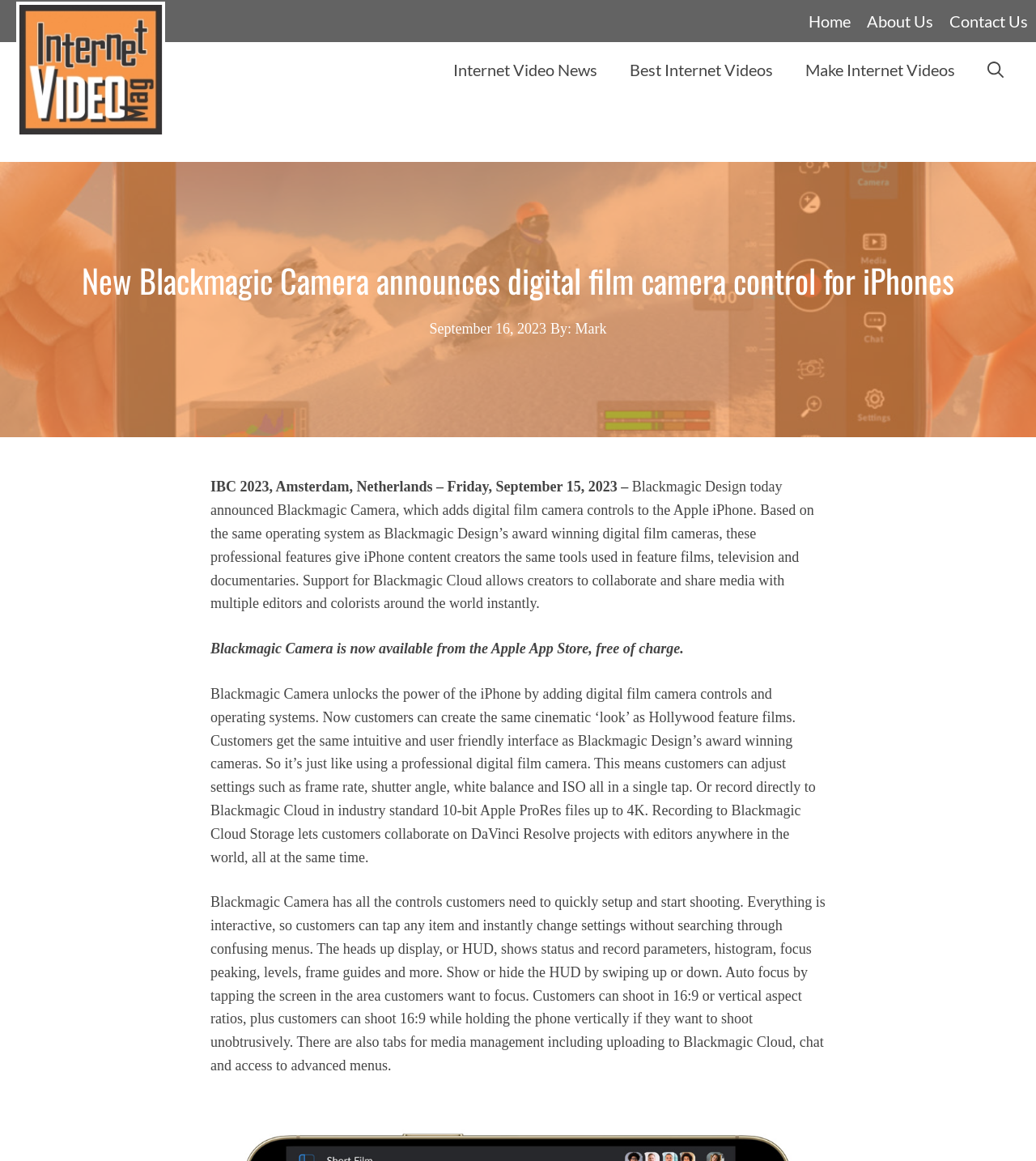What is the aspect ratio of the video that can be shot with Blackmagic Camera?
From the screenshot, provide a brief answer in one word or phrase.

16:9 or vertical